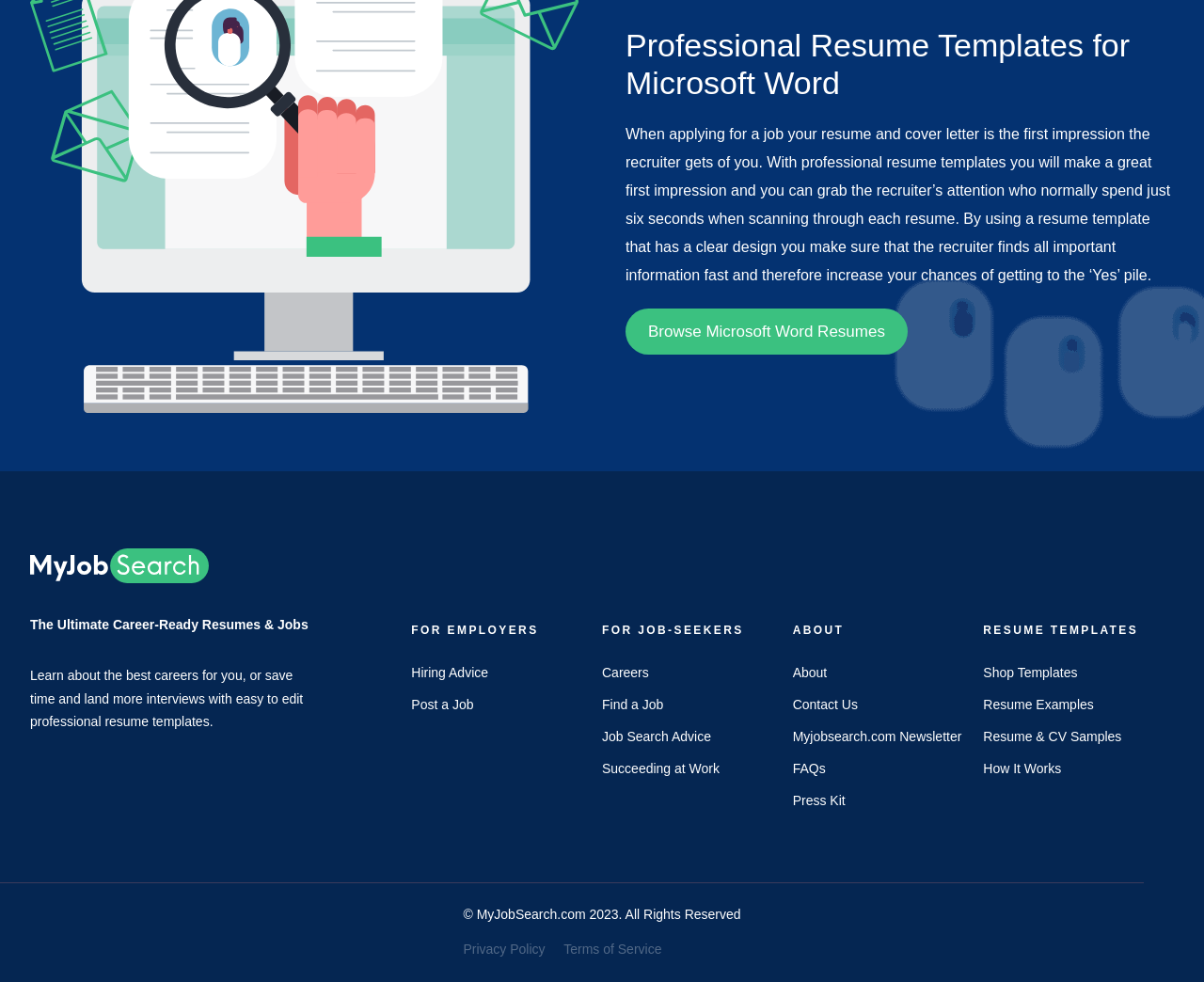What are the terms and conditions of using this website?
Based on the image, respond with a single word or phrase.

Privacy Policy and Terms of Service